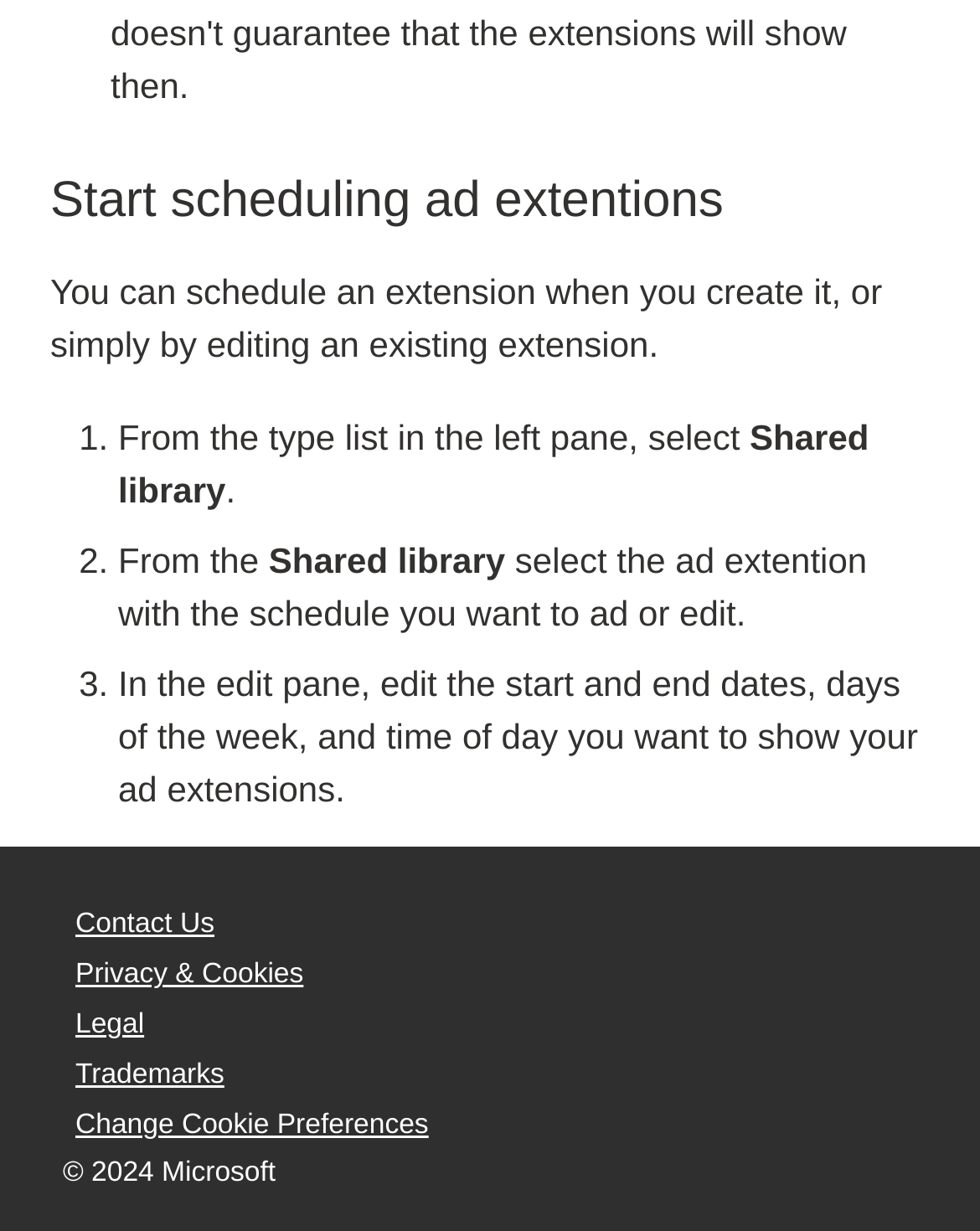What is the company behind this webpage?
Refer to the image and offer an in-depth and detailed answer to the question.

The webpage footer contains a copyright notice with the year 2024 and the company name 'Microsoft', indicating that Microsoft is the company behind this webpage.